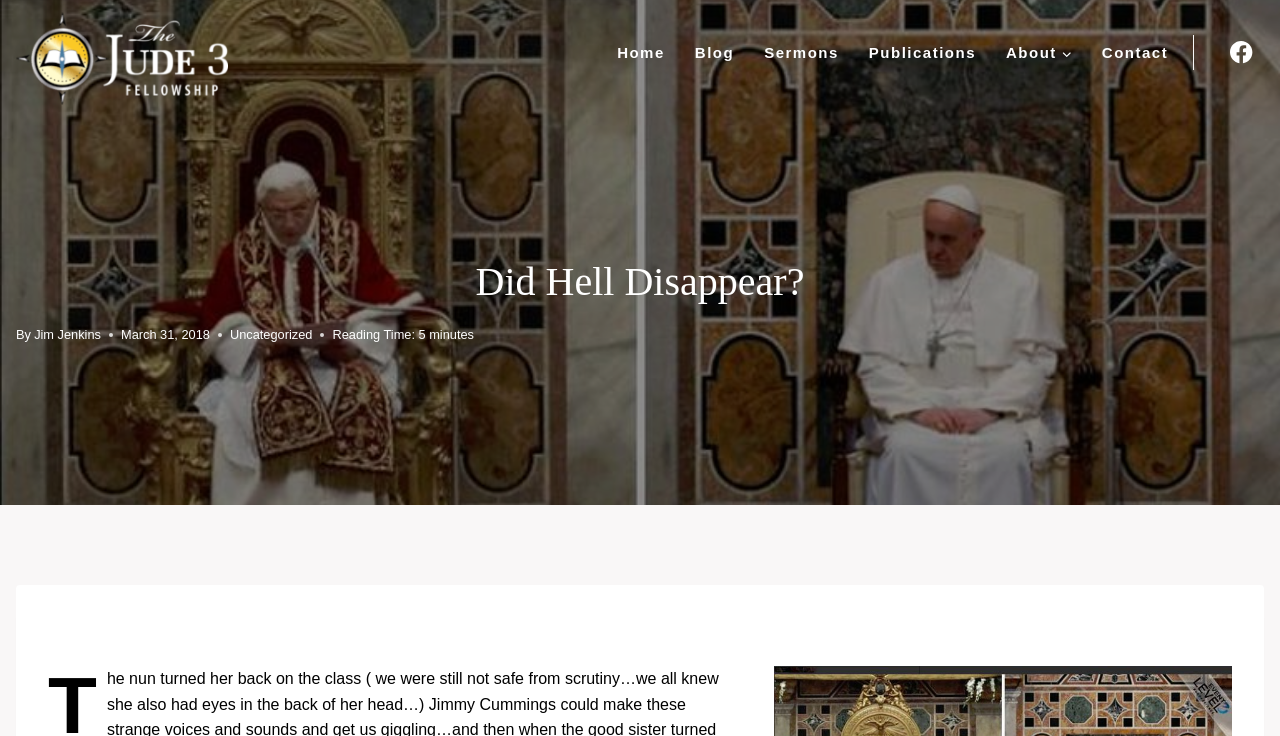Kindly respond to the following question with a single word or a brief phrase: 
What is the date of the article?

March 31, 2018